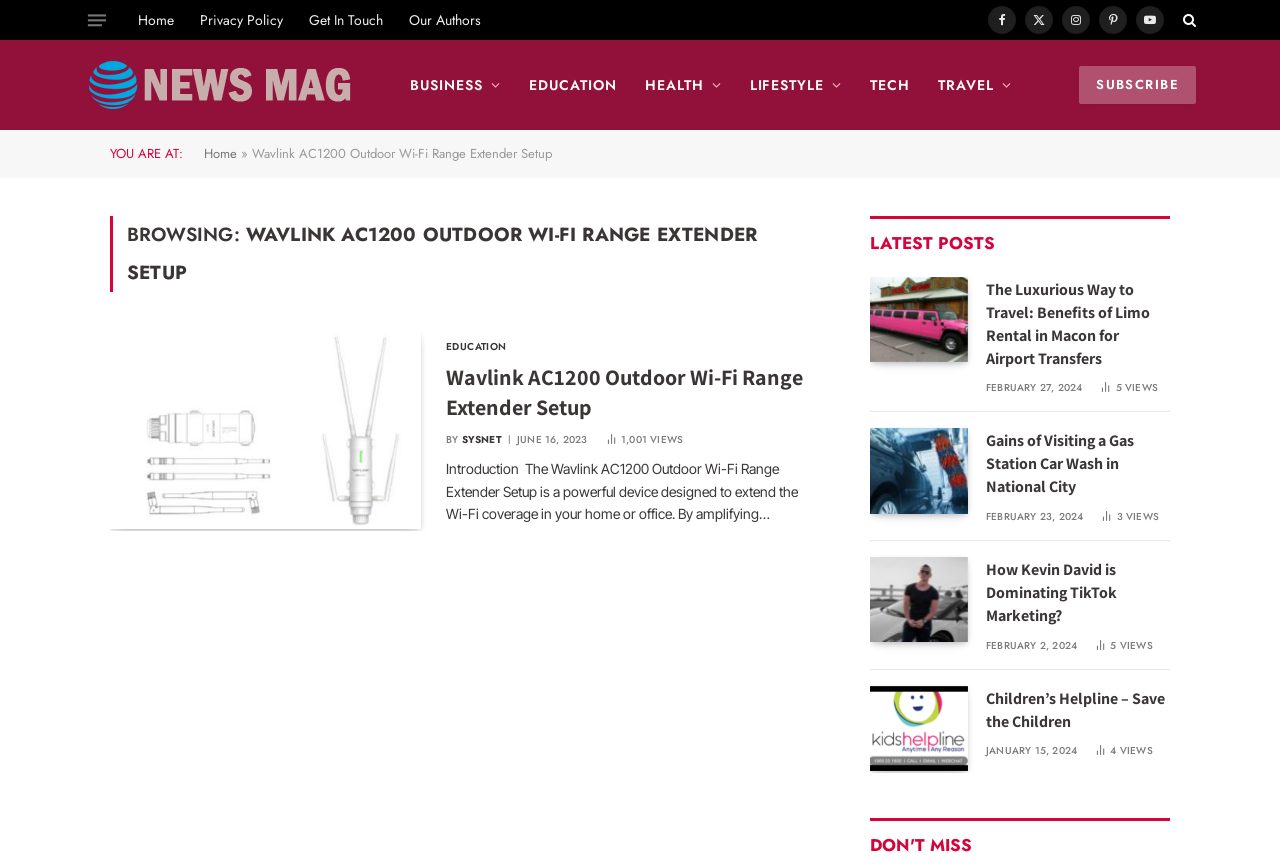Determine the bounding box coordinates of the clickable region to execute the instruction: "Read more about What To Know About Small Business Bookkeeping Services". The coordinates should be four float numbers between 0 and 1, denoted as [left, top, right, bottom].

None